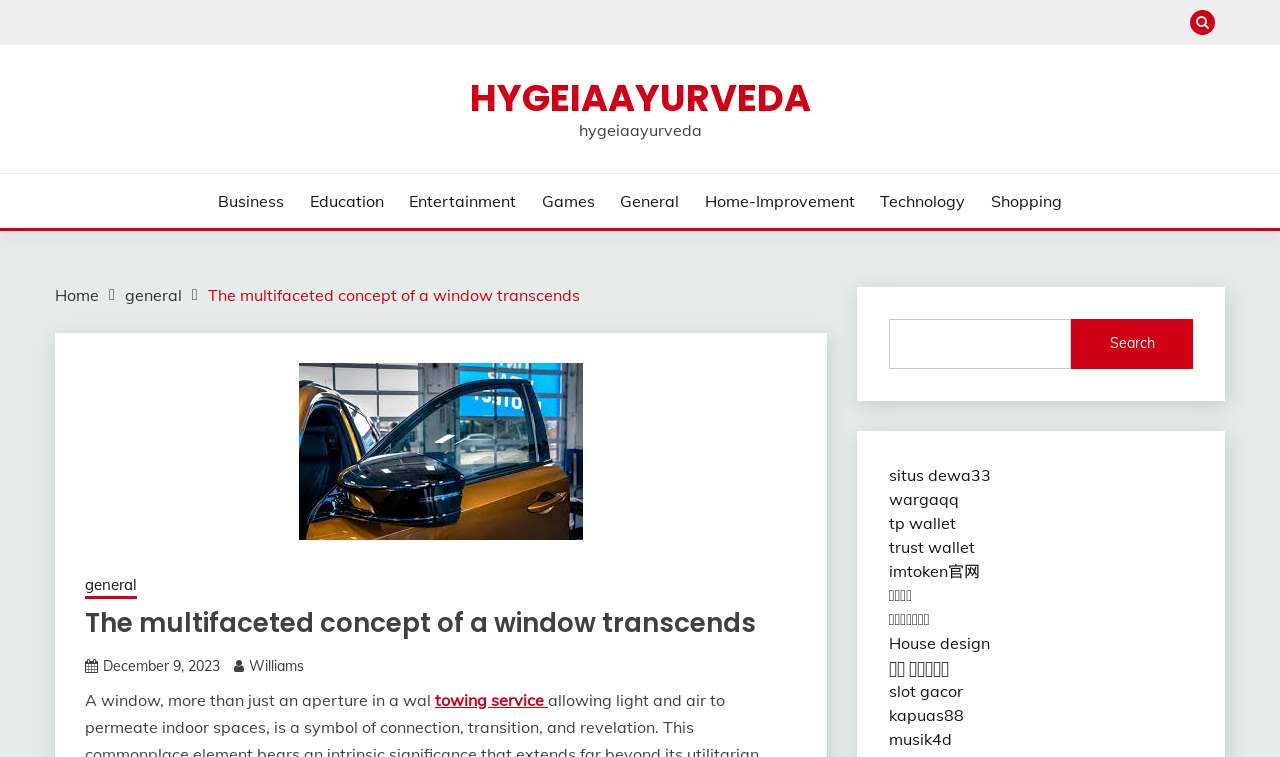Write a detailed summary of the webpage, including text, images, and layout.

This webpage appears to be a blog or article page that discusses the concept of a window, exploring its symbolism and significance beyond its physical function. 

At the top right corner, there is a button with a font awesome icon. Below it, there is a link to "HYGEIAAYURVEDA" with a corresponding static text "hygeiaayurveda" next to it. 

On the left side, there are several links to different categories, including "Business", "Education", "Entertainment", "Games", "General", "Home-Improvement", "Technology", and "Shopping". 

Below these links, there is a navigation section with breadcrumbs, showing the current page's location in the website's hierarchy. The breadcrumbs include links to "Home", "general", and the current page's title, "The multifaceted concept of a window transcends". 

To the right of the breadcrumbs, there is a figure, likely an image, taking up a significant portion of the page. 

Below the figure, there is a heading with the same title as the page, "The multifaceted concept of a window transcends". 

Following the heading, there are links to "general", a date "December 9, 2023", and an author's name "Williams". 

The main content of the page starts with a static text "A window, more than just an aperture in a wal" and is followed by a link to "towing service". 

On the right side of the page, there is a search bar with a search button. 

Below the search bar, there are several links to various websites, including "situs dewa33", "wargaqq", "tp wallet", "trust wallet", "imtoken官网", "먹튀검증", "토토사이트추천", "House design", "사설 토토사이트", "slot gacor", "kapuas88", and "musik4d".